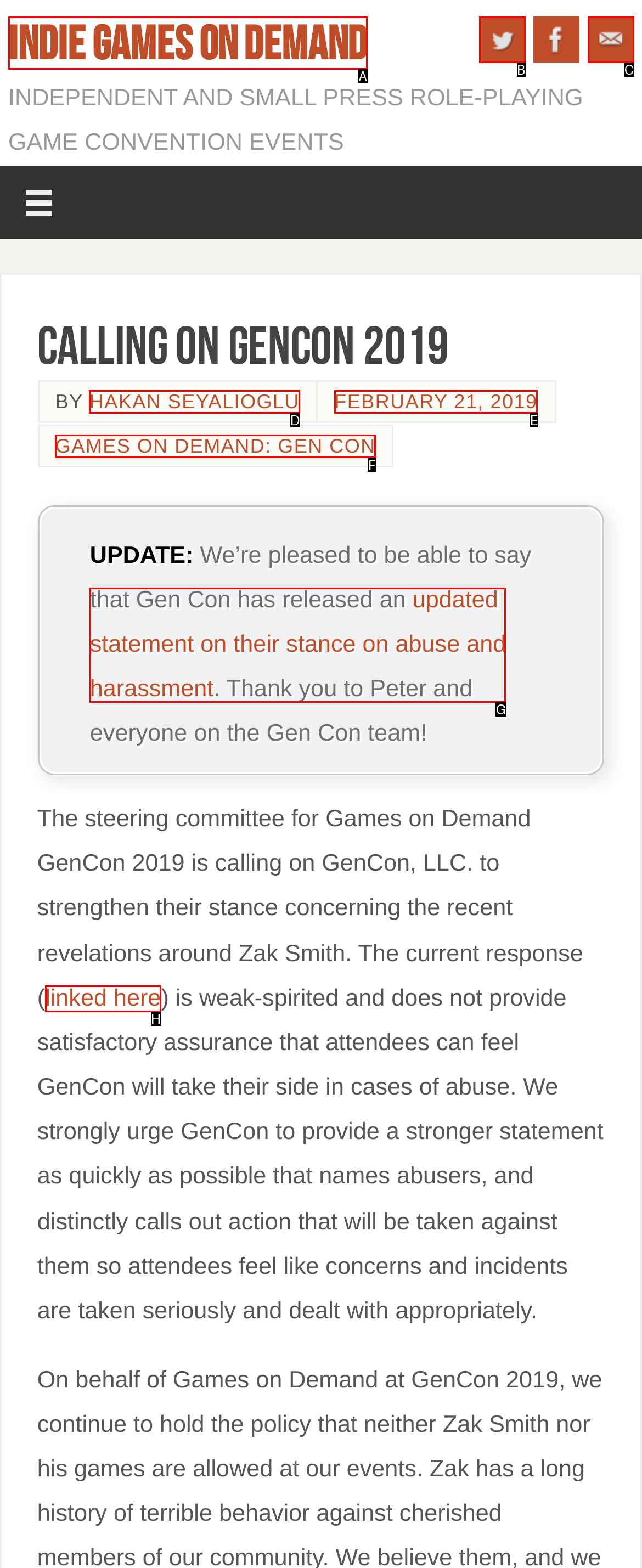Tell me which element should be clicked to achieve the following objective: Read the updated statement on abuse and harassment
Reply with the letter of the correct option from the displayed choices.

G